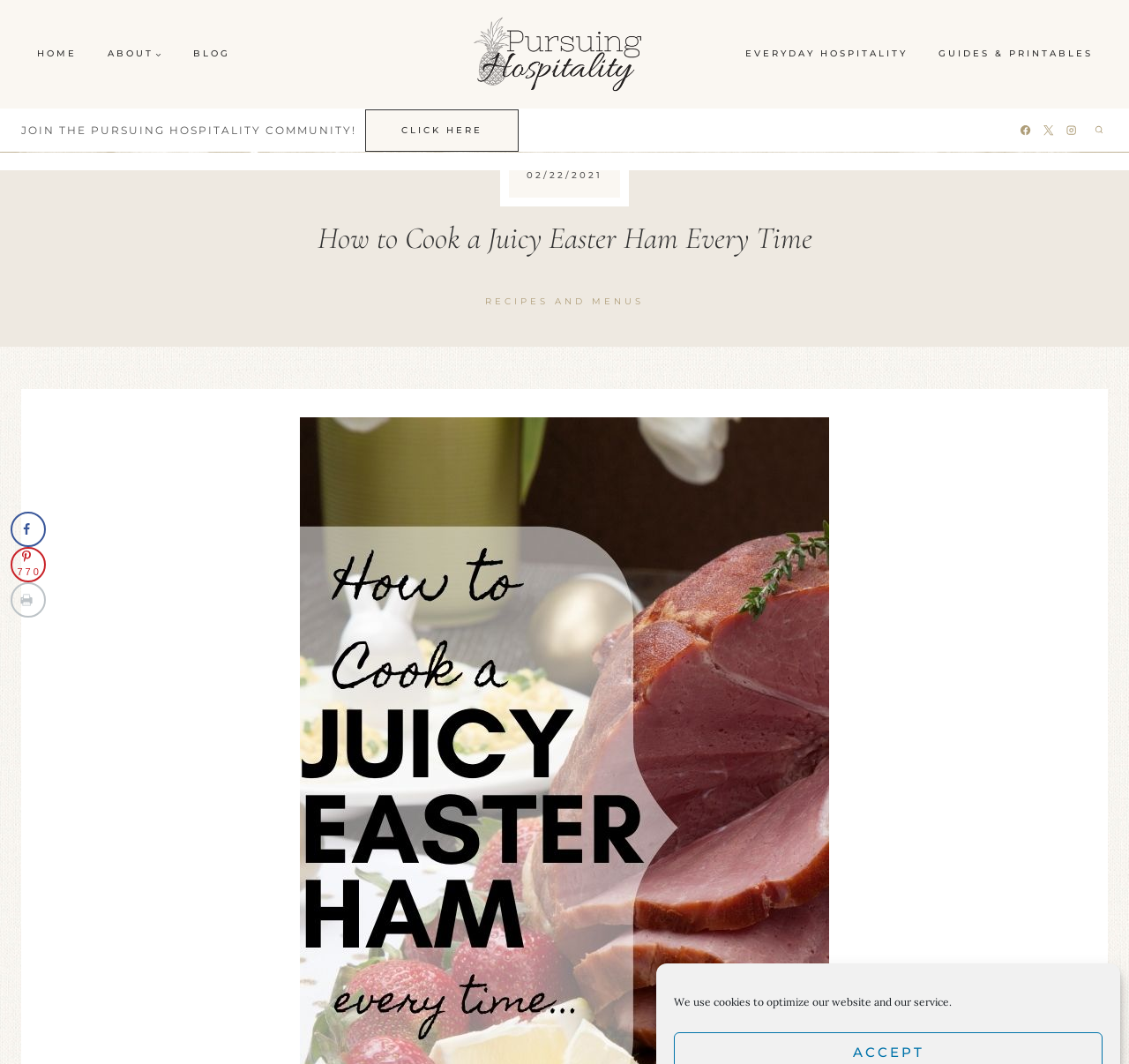Find and indicate the bounding box coordinates of the region you should select to follow the given instruction: "Click on the 'About Us' link".

None